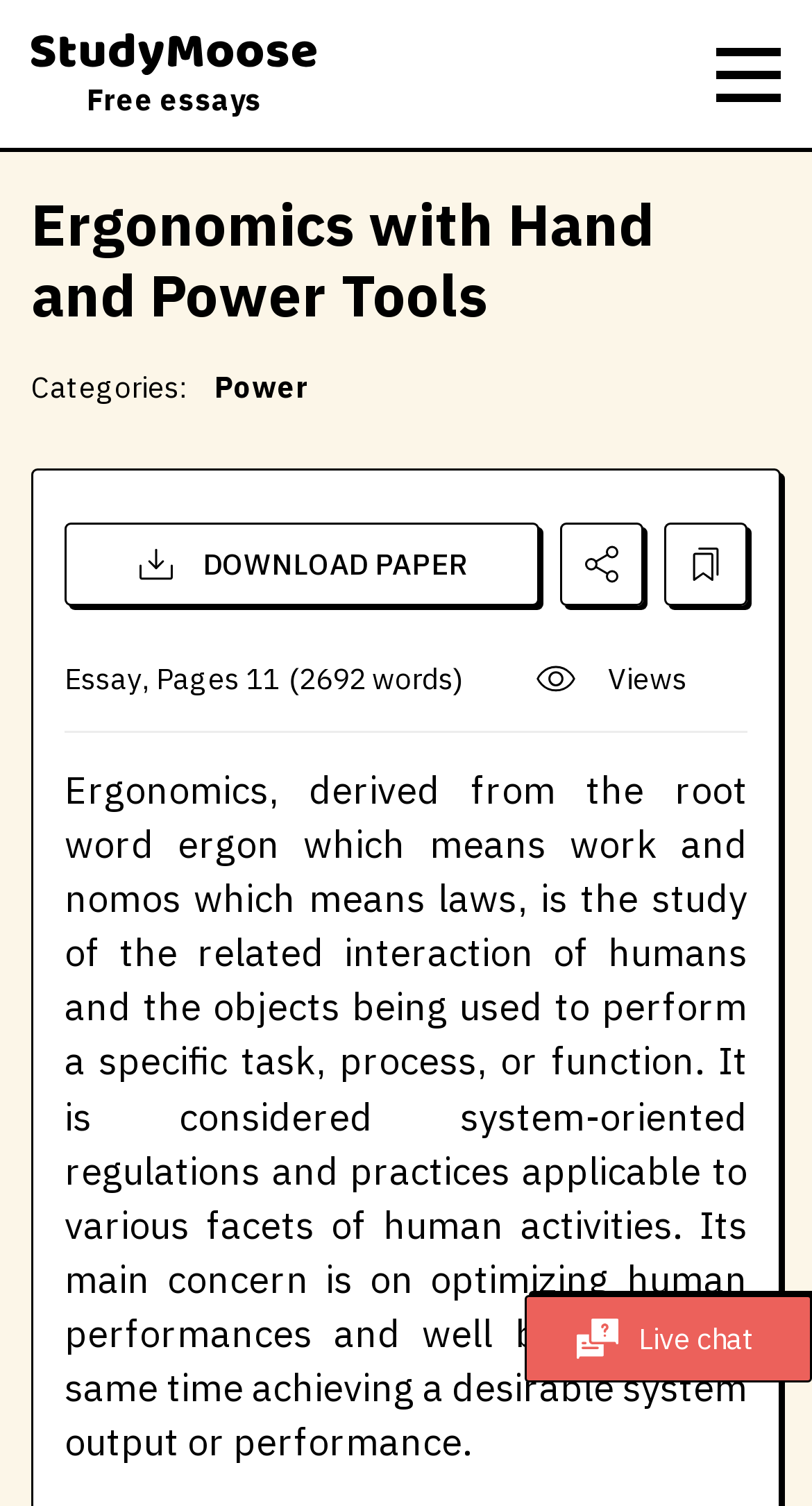Identify the bounding box coordinates for the UI element described as follows: "Power". Ensure the coordinates are four float numbers between 0 and 1, formatted as [left, top, right, bottom].

[0.264, 0.245, 0.379, 0.27]